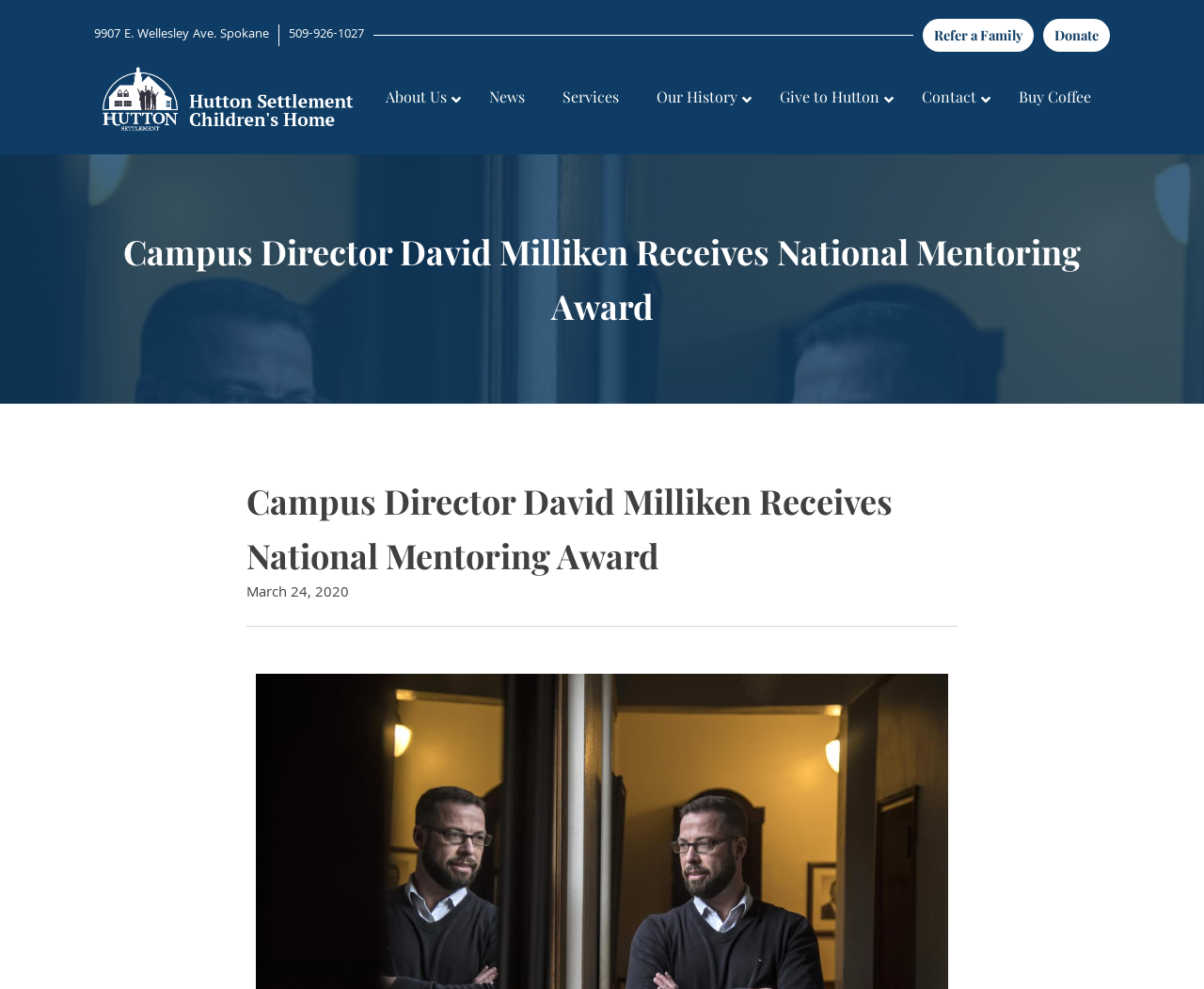How many main navigation items are there?
Provide a detailed and extensive answer to the question.

I counted the main navigation items by looking at the links and icons at the top of the page, and I found 7 items: 'About Us', 'News', 'Services', 'Our History', 'Give to Hutton', 'Contact', and 'Buy Coffee'.